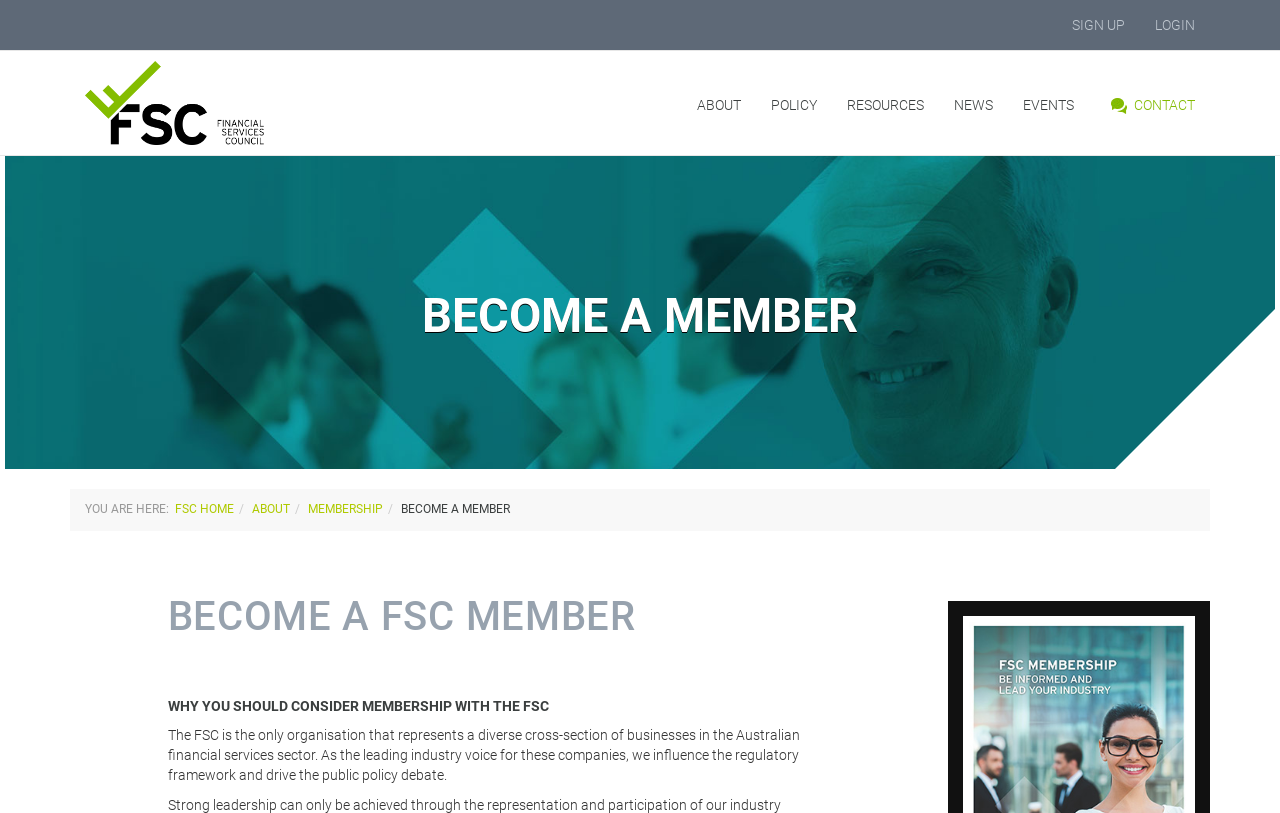Please identify the bounding box coordinates of the clickable area that will fulfill the following instruction: "Click the FSC logo". The coordinates should be in the format of four float numbers between 0 and 1, i.e., [left, top, right, bottom].

[0.066, 0.069, 0.206, 0.185]